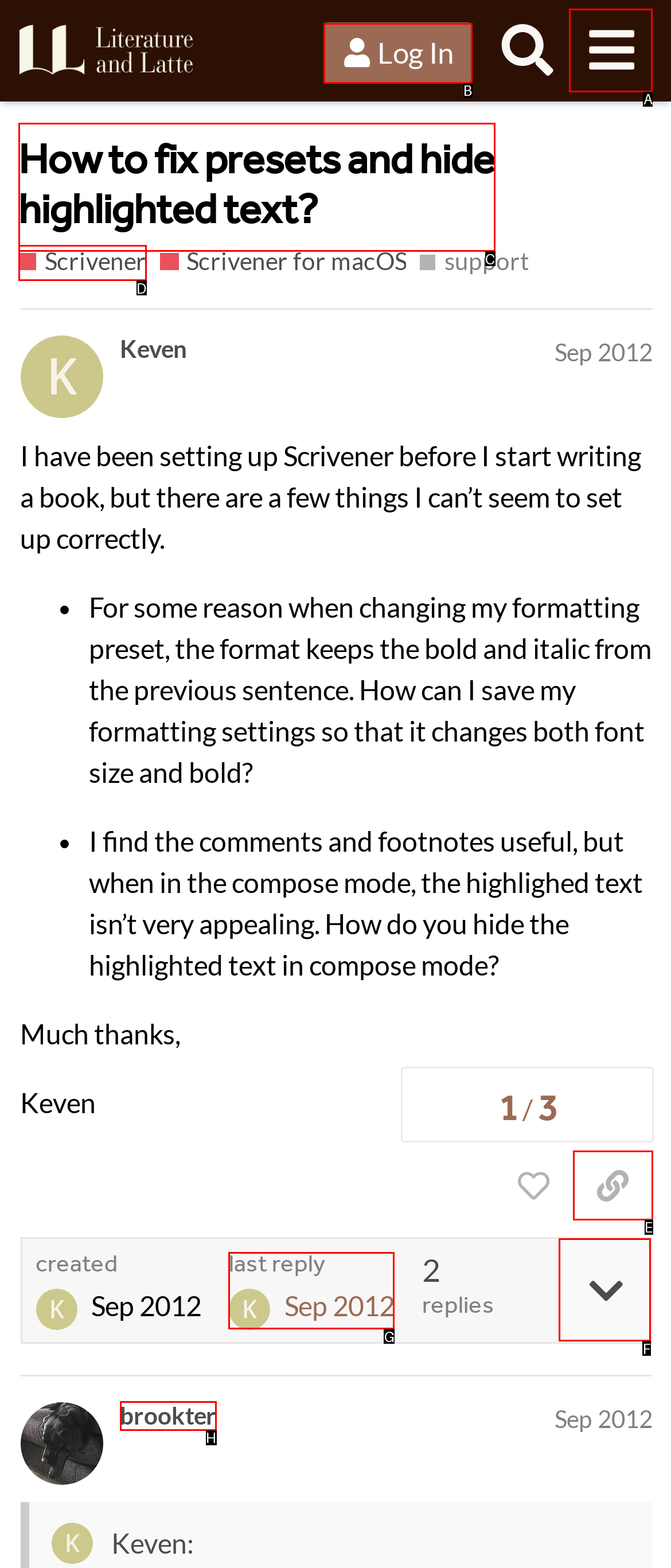Tell me which letter corresponds to the UI element that will allow you to Copy a link to this post. Answer with the letter directly.

E